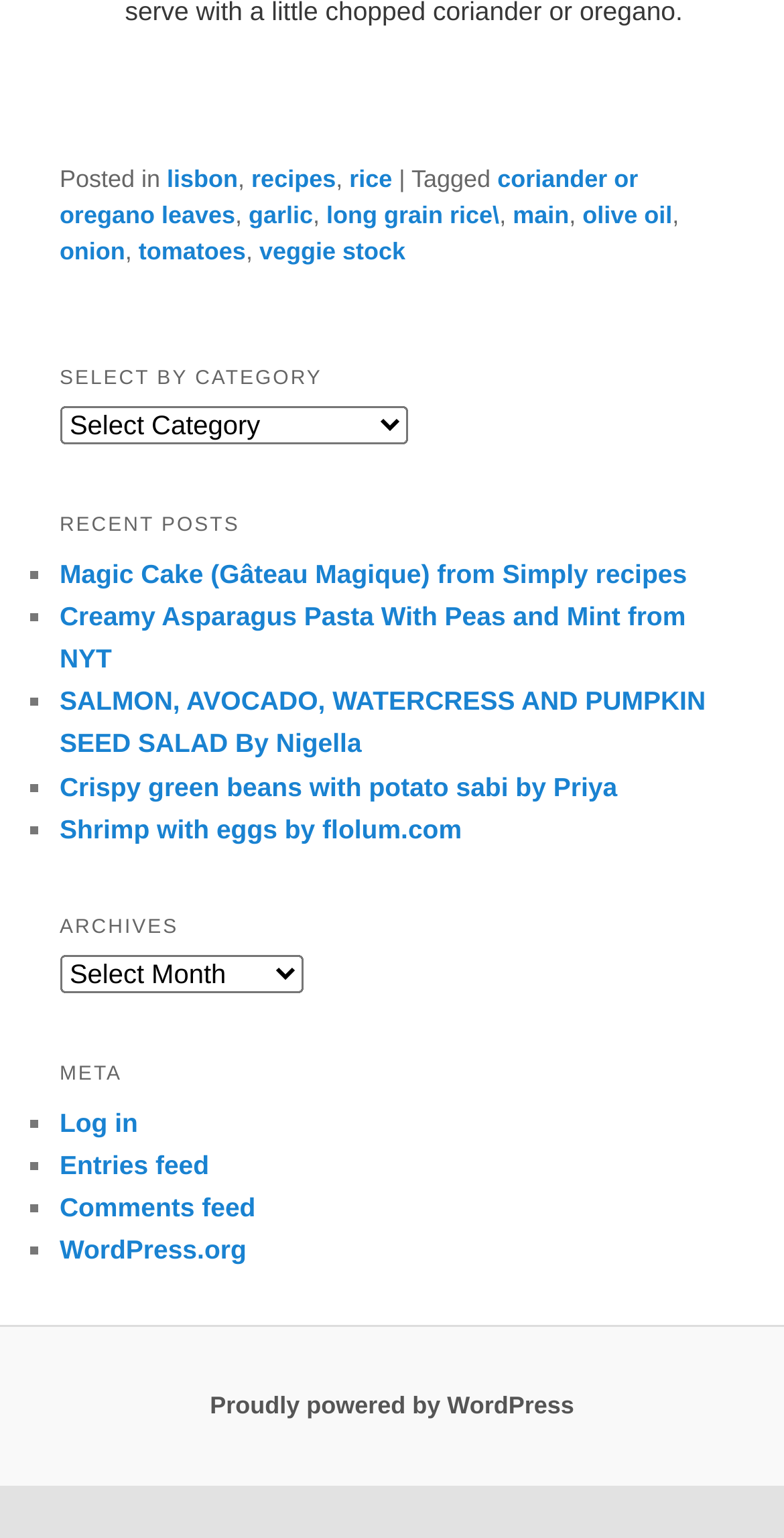Pinpoint the bounding box coordinates of the area that should be clicked to complete the following instruction: "Log in". The coordinates must be given as four float numbers between 0 and 1, i.e., [left, top, right, bottom].

[0.076, 0.72, 0.176, 0.74]